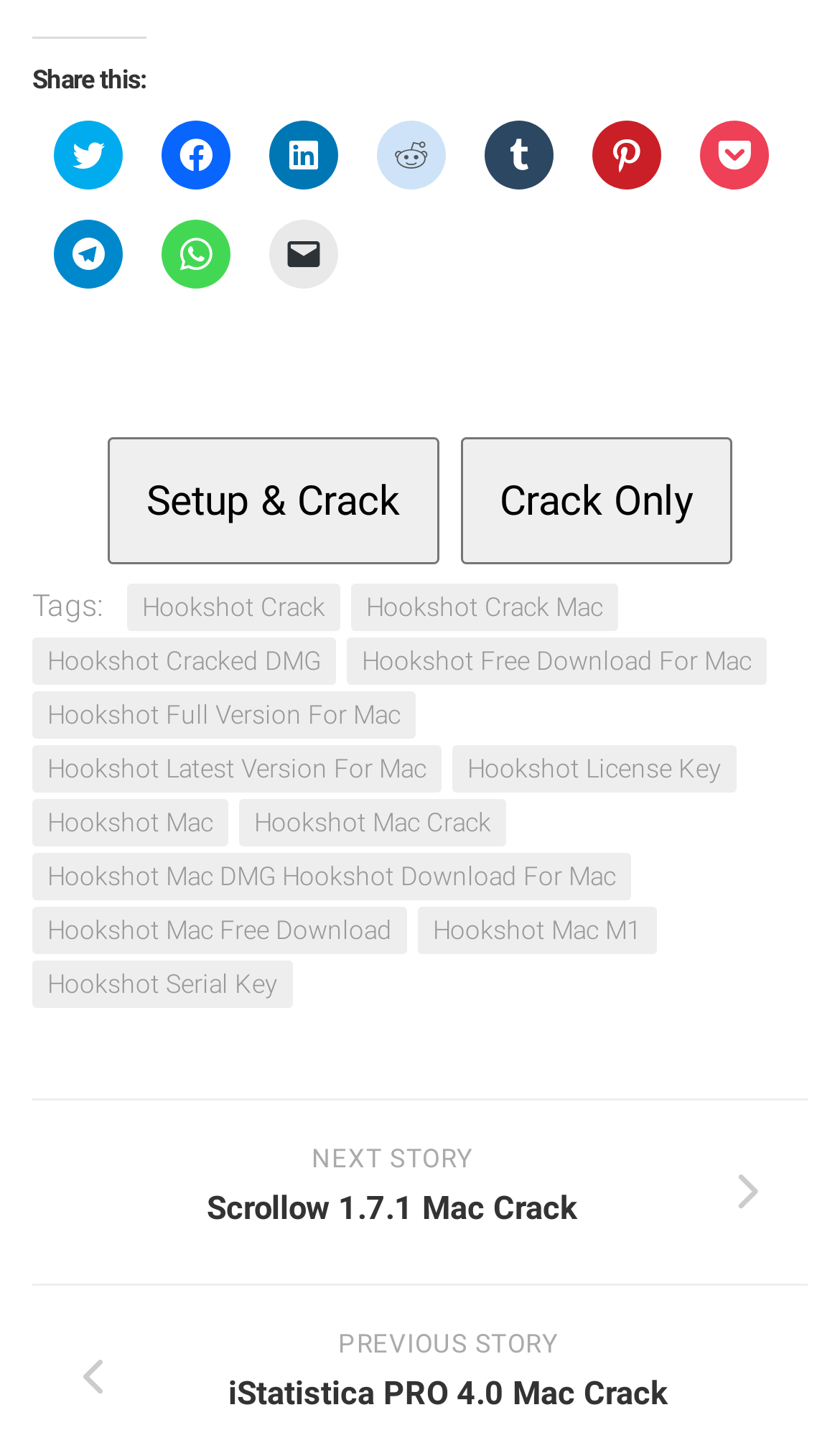What social media platforms can be used to share the webpage?
Please use the image to provide a one-word or short phrase answer.

Twitter, Facebook, LinkedIn, Reddit, Tumblr, Pinterest, Telegram, WhatsApp